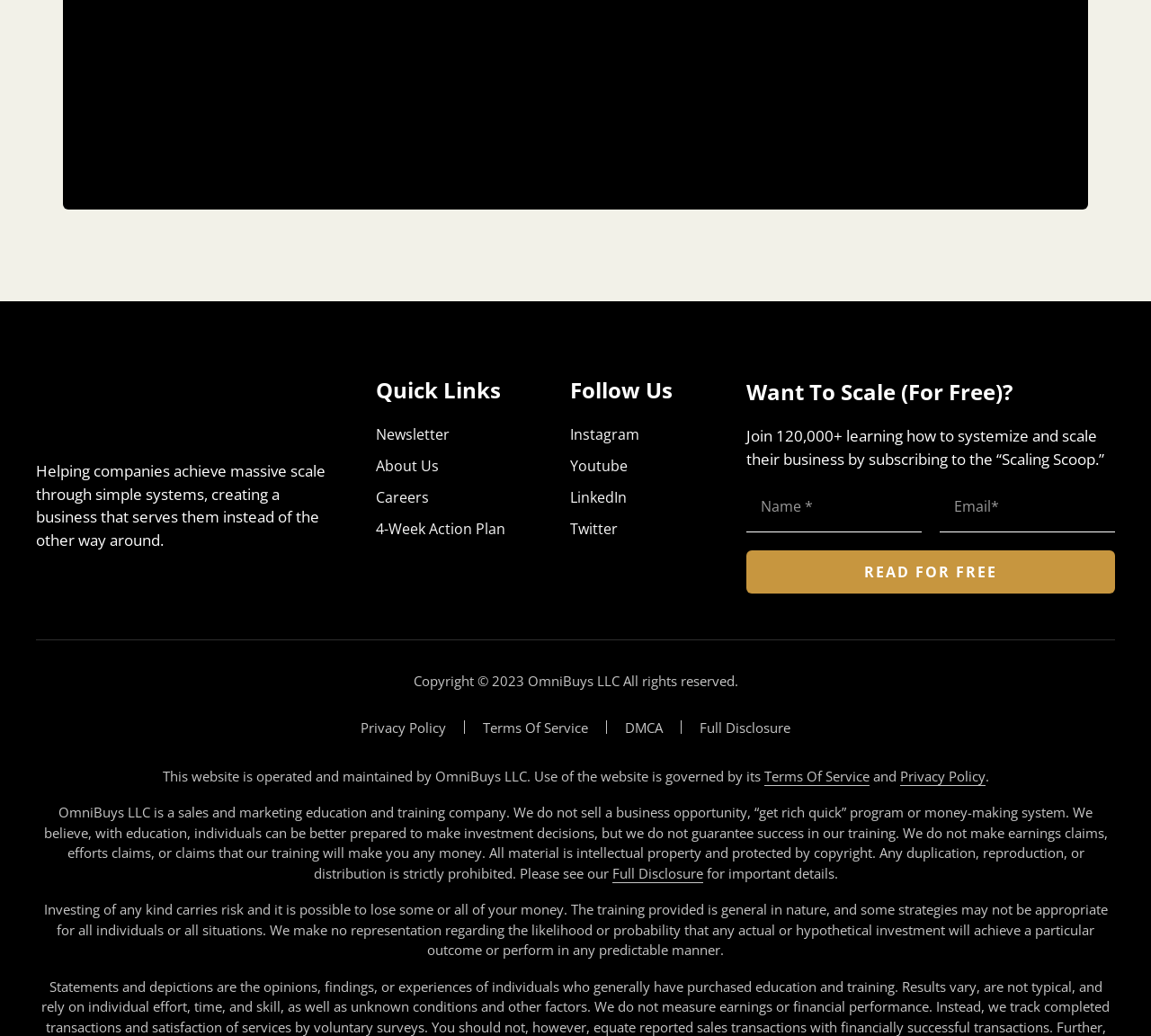Identify the bounding box for the UI element described as: "Privacy Policy". Ensure the coordinates are four float numbers between 0 and 1, formatted as [left, top, right, bottom].

[0.782, 0.74, 0.856, 0.758]